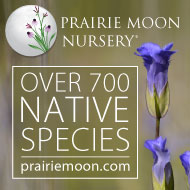What is the URL of the nursery's website?
Please look at the screenshot and answer in one word or a short phrase.

prairiemoon.com